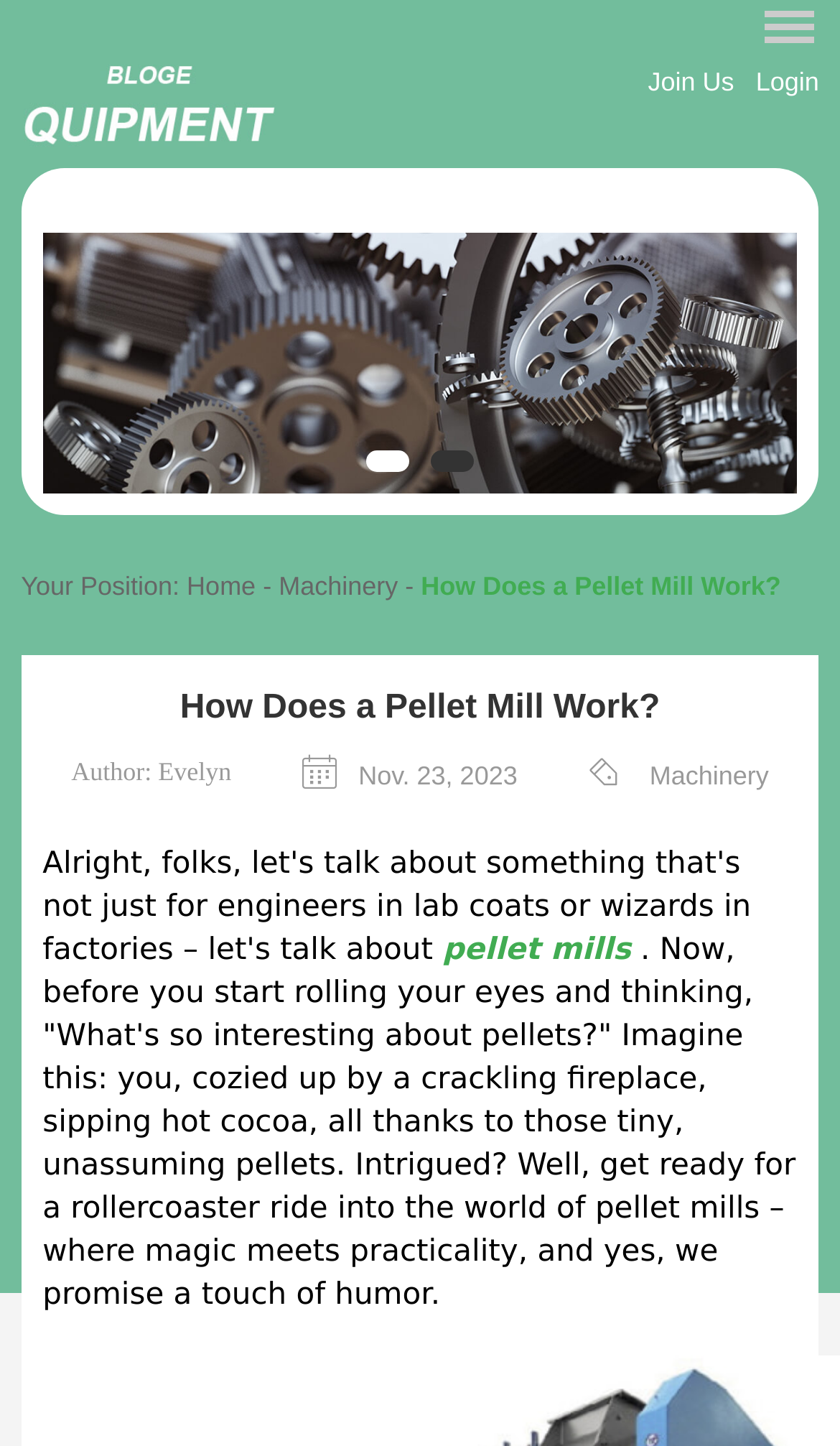Identify the first-level heading on the webpage and generate its text content.

How Does a Pellet Mill Work?